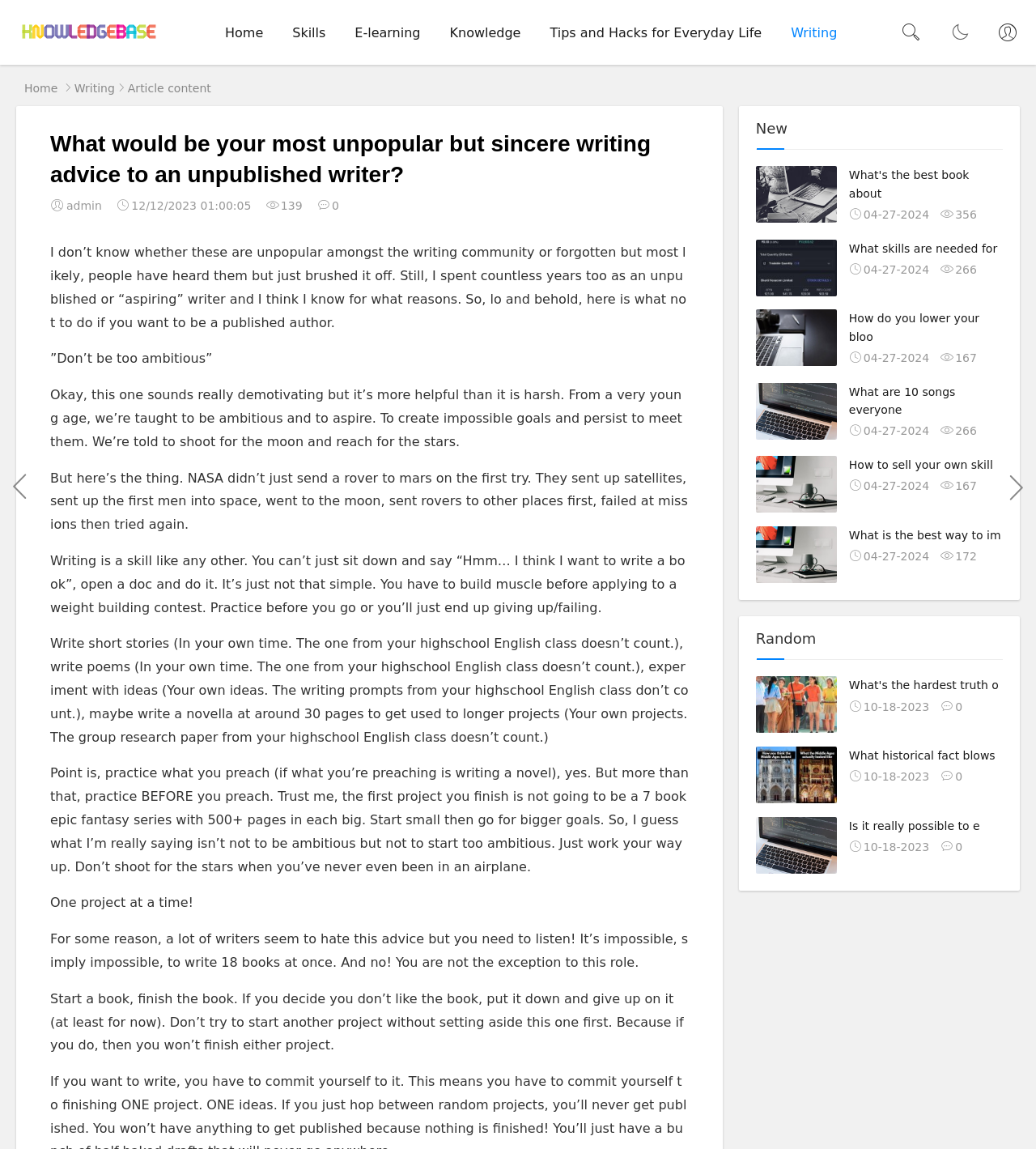Please specify the bounding box coordinates of the clickable region necessary for completing the following instruction: "View the 'What's the best way to improve essay writing?' question". The coordinates must consist of four float numbers between 0 and 1, i.e., [left, top, right, bottom].

[0.73, 0.458, 0.968, 0.494]